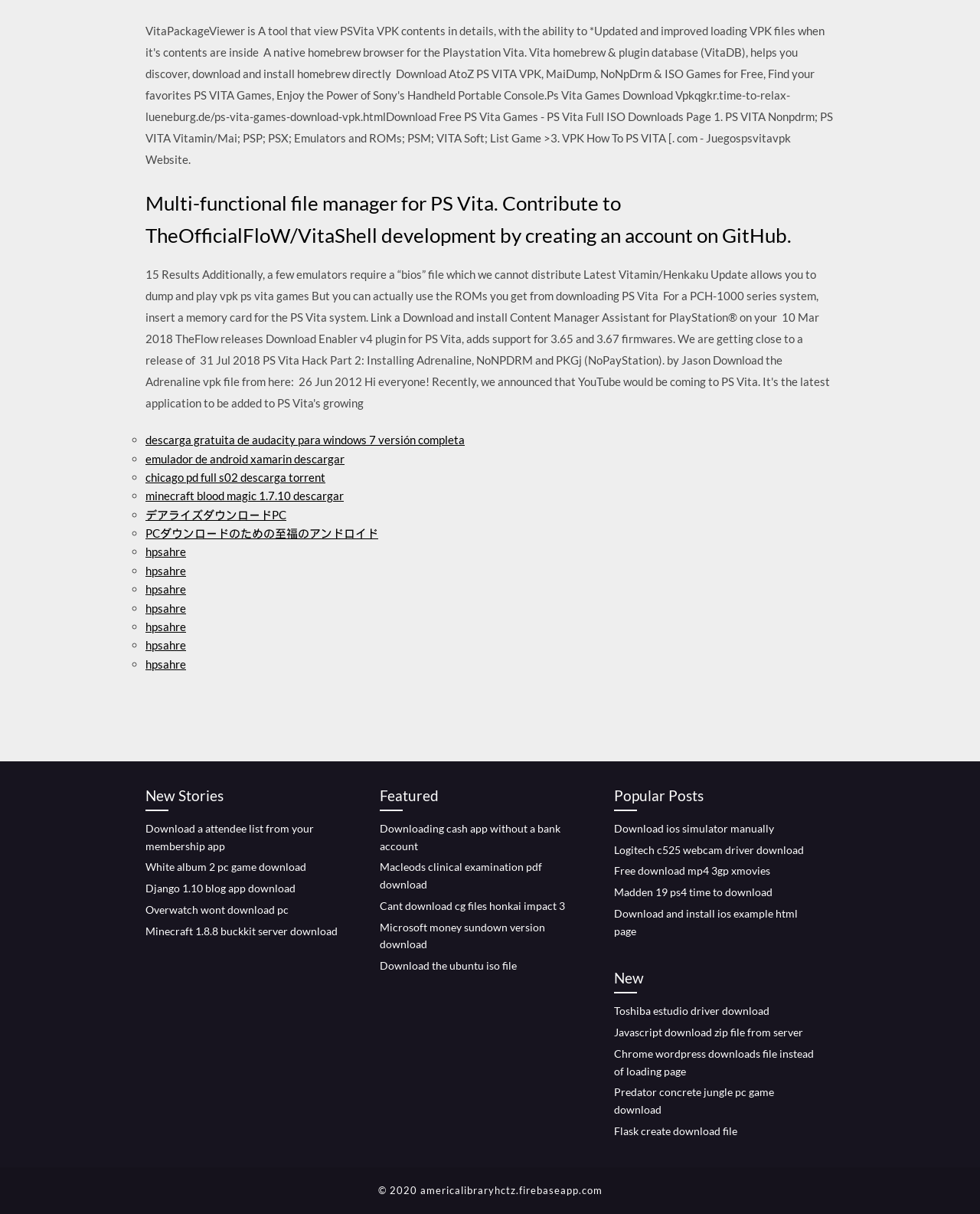Please provide a comprehensive answer to the question below using the information from the image: What is the main topic of this webpage?

Based on the numerous links and headings on the webpage, it appears that the main topic is related to file downloads, with various categories such as 'New Stories', 'Featured', 'Popular Posts', and 'New'.